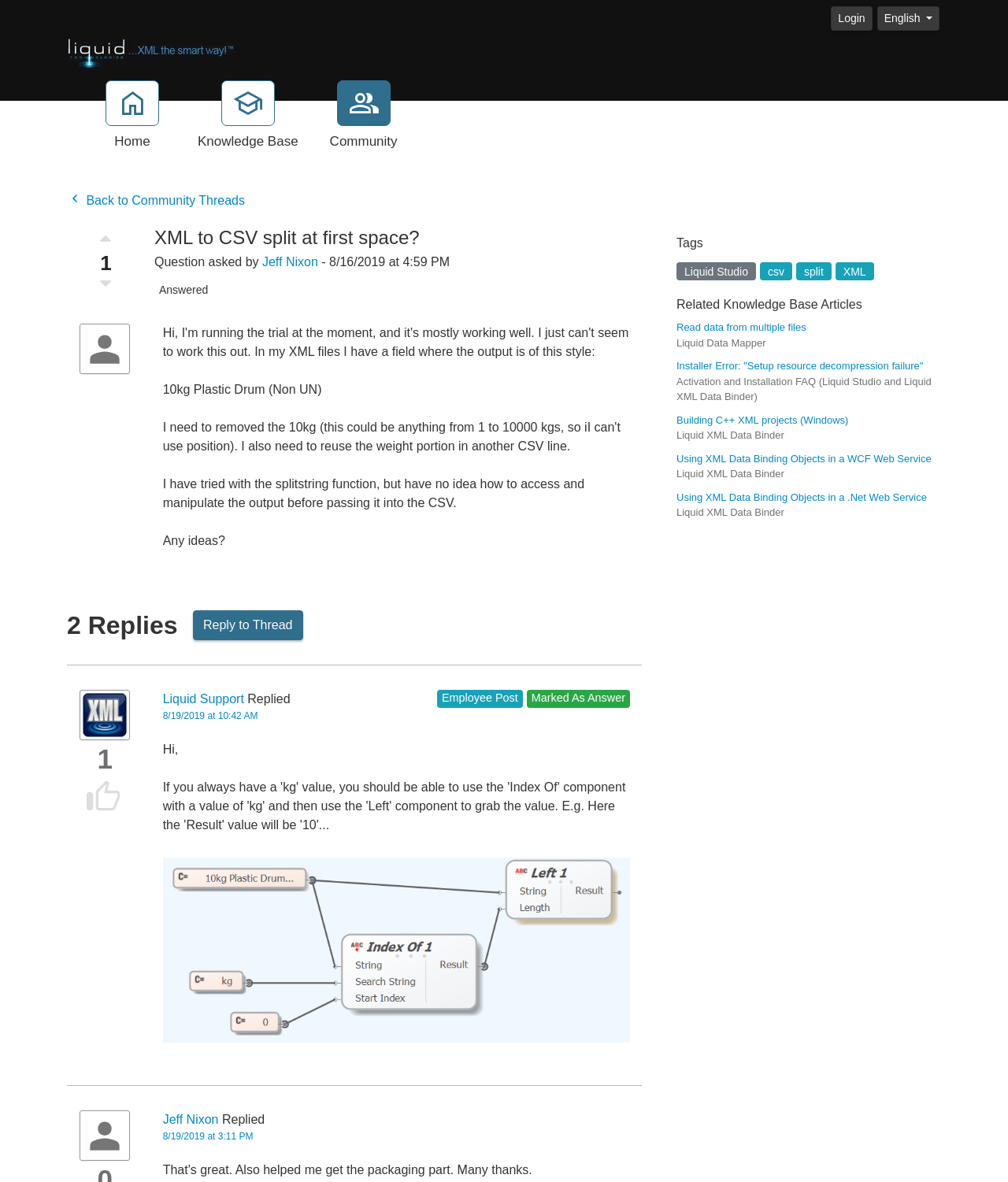Find the bounding box coordinates of the element you need to click on to perform this action: 'Click the 'Liquid Support' link'. The coordinates should be represented by four float values between 0 and 1, in the format [left, top, right, bottom].

[0.161, 0.585, 0.242, 0.597]